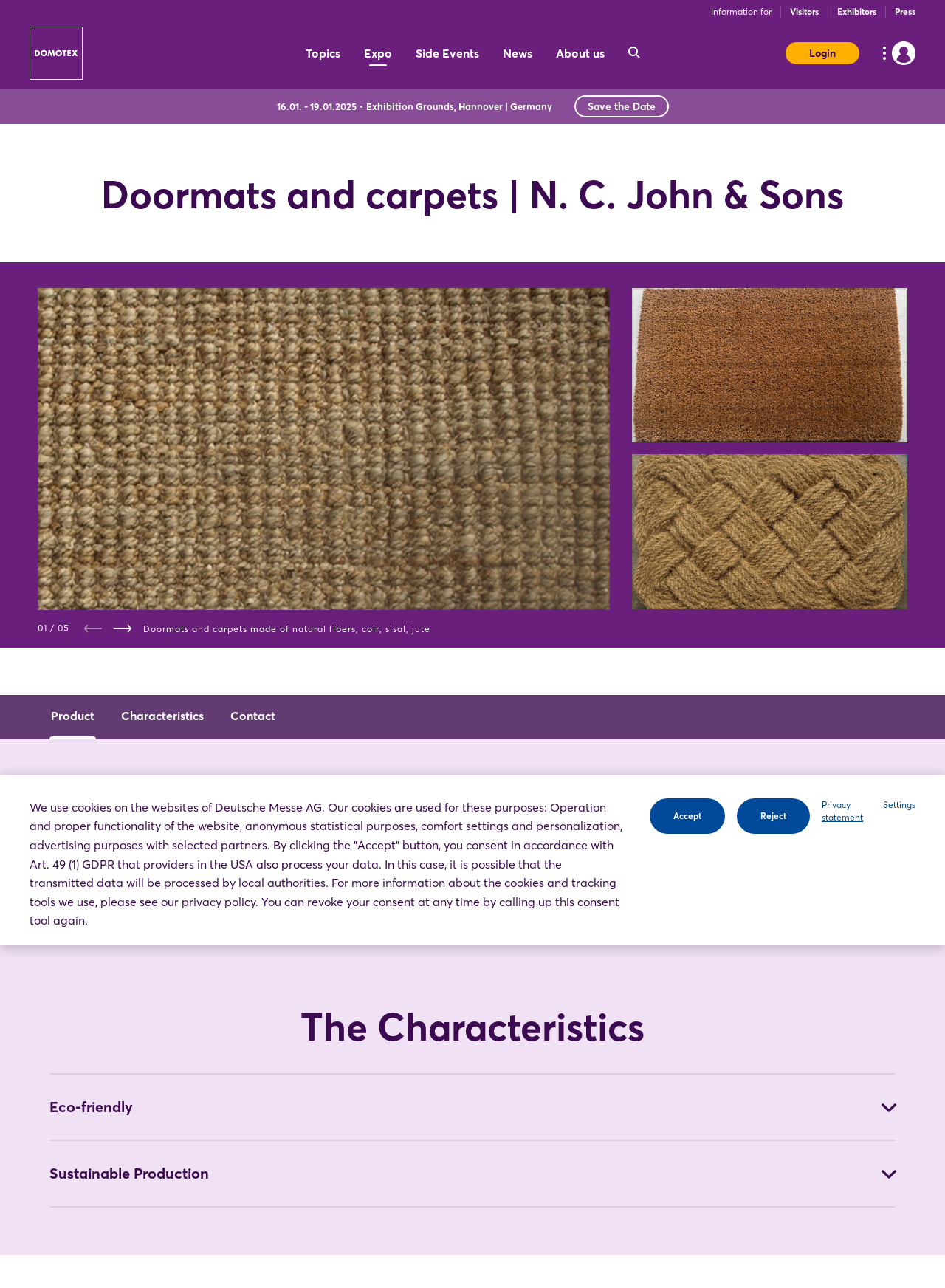Please indicate the bounding box coordinates for the clickable area to complete the following task: "Click on the 'Visitors' link". The coordinates should be specified as four float numbers between 0 and 1, i.e., [left, top, right, bottom].

[0.836, 0.005, 0.866, 0.014]